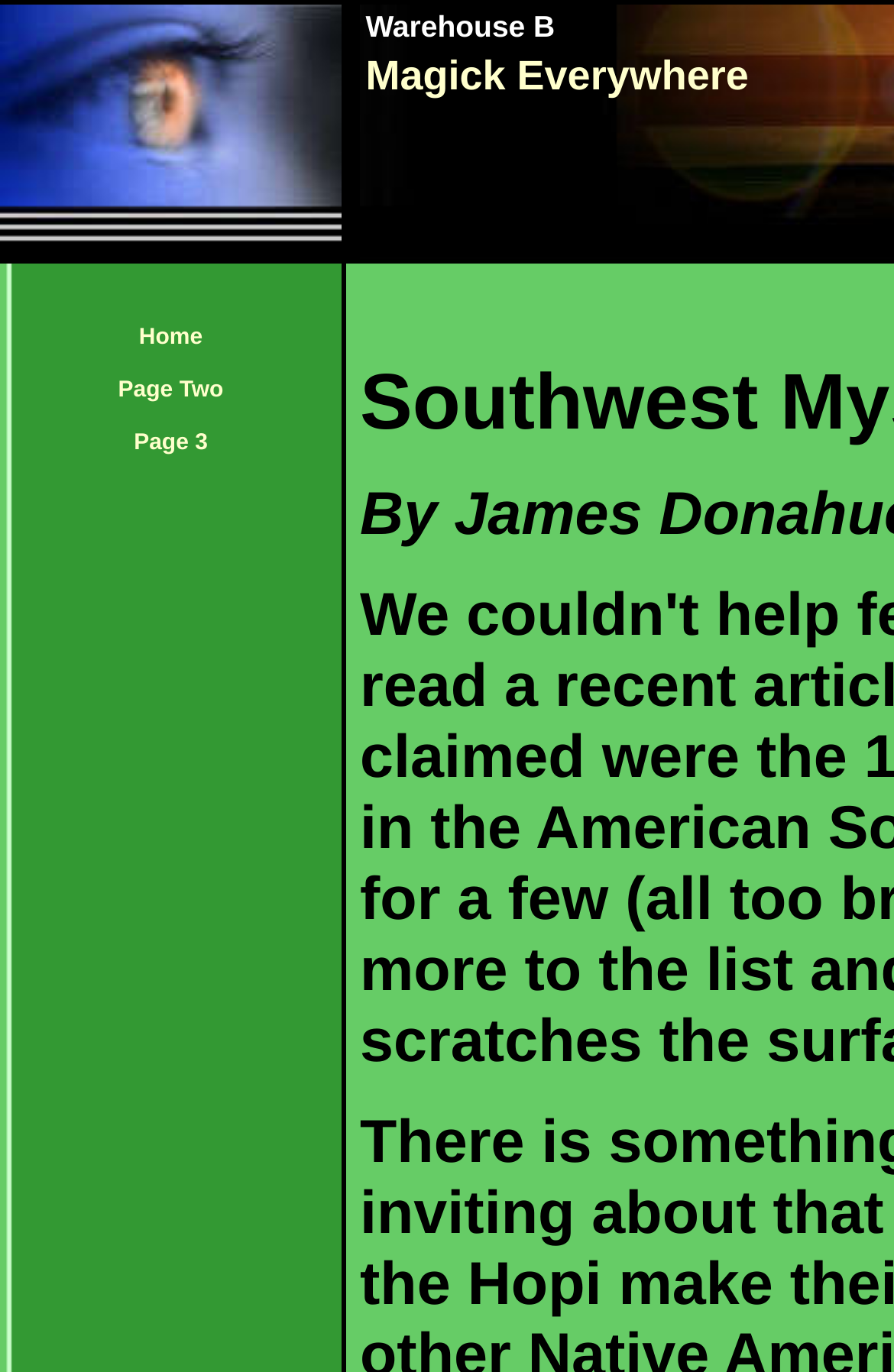Please provide the bounding box coordinate of the region that matches the element description: Paul seZ -- Paul's blog. Coordinates should be in the format (top-left x, top-left y, bottom-right x, bottom-right y) and all values should be between 0 and 1.

None